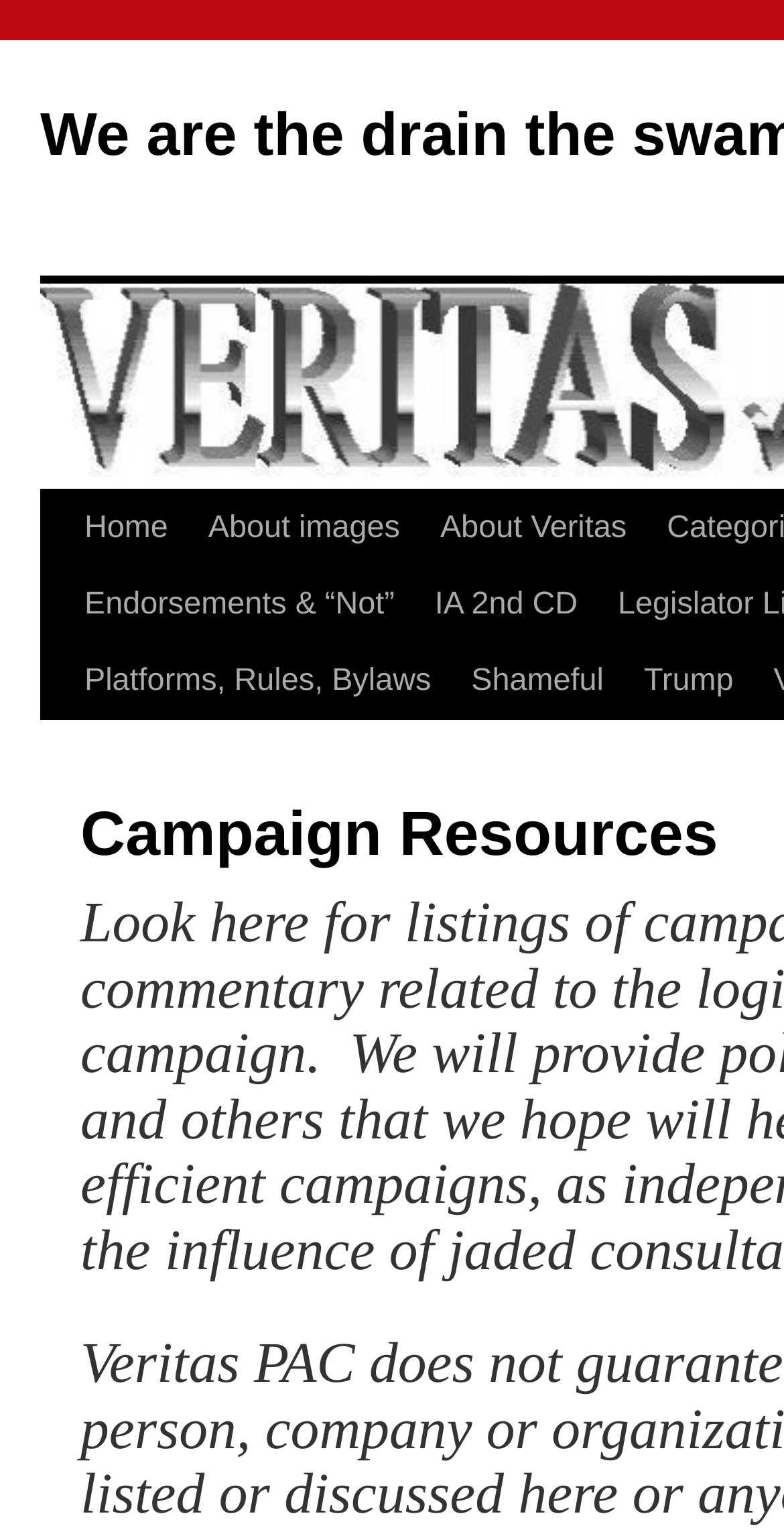Provide a brief response using a word or short phrase to this question:
What is the first link in the navigation menu?

Skip to content